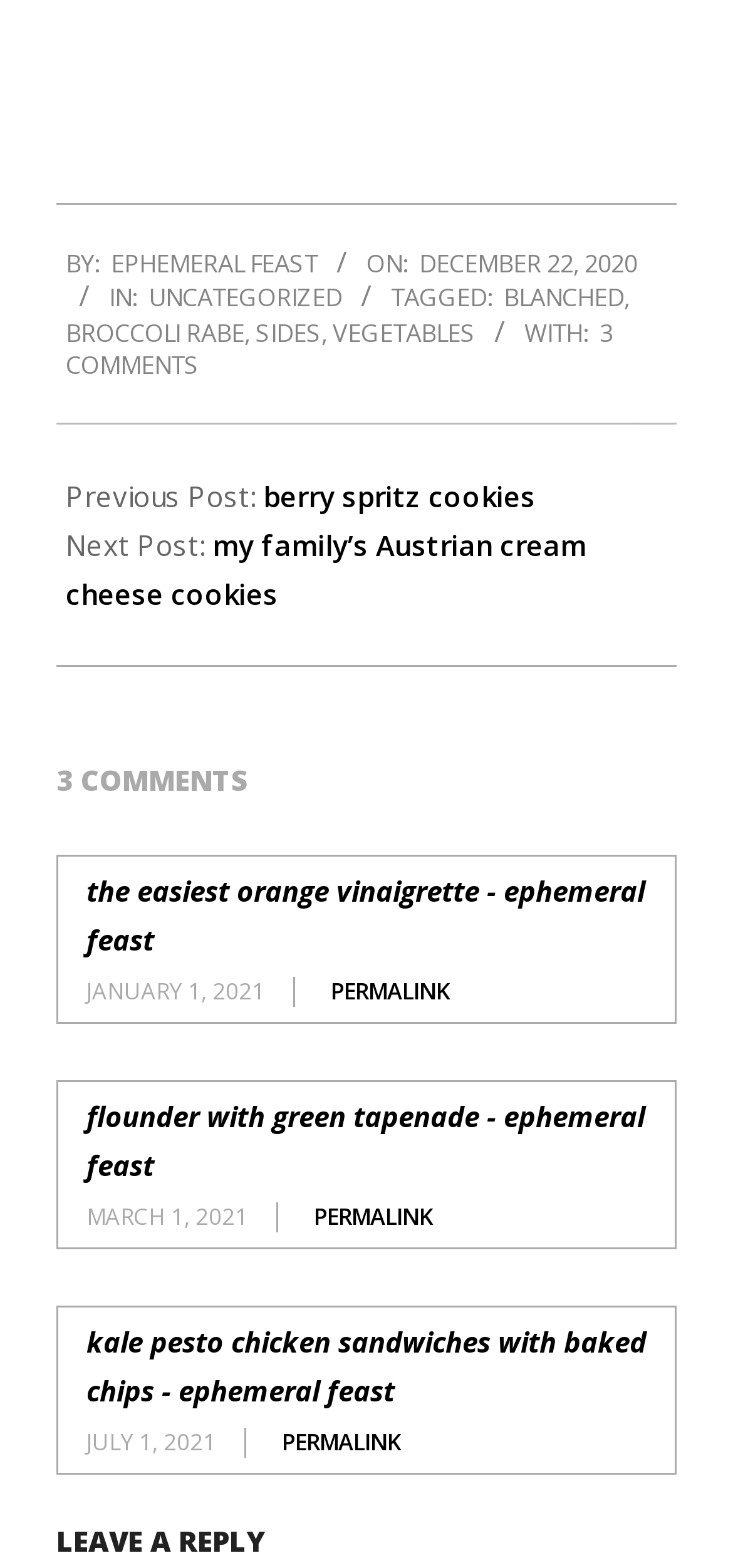Calculate the bounding box coordinates of the UI element given the description: "Permalink".

[0.451, 0.622, 0.613, 0.642]